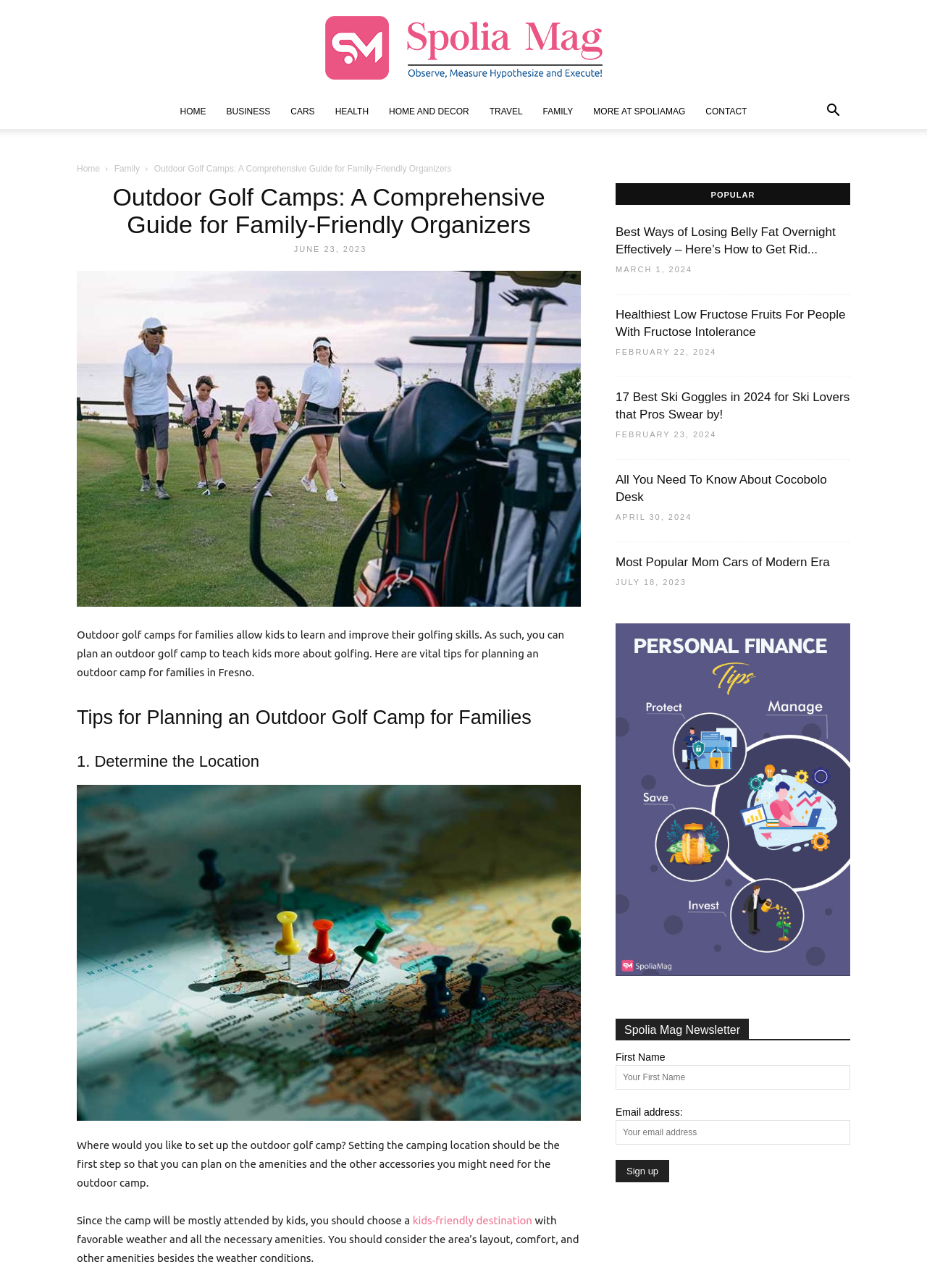What is the title of the article?
Refer to the screenshot and deliver a thorough answer to the question presented.

I looked at the heading element with the text 'Outdoor Golf Camps: A Comprehensive Guide for Family-Friendly Organizers' which is the title of the article.